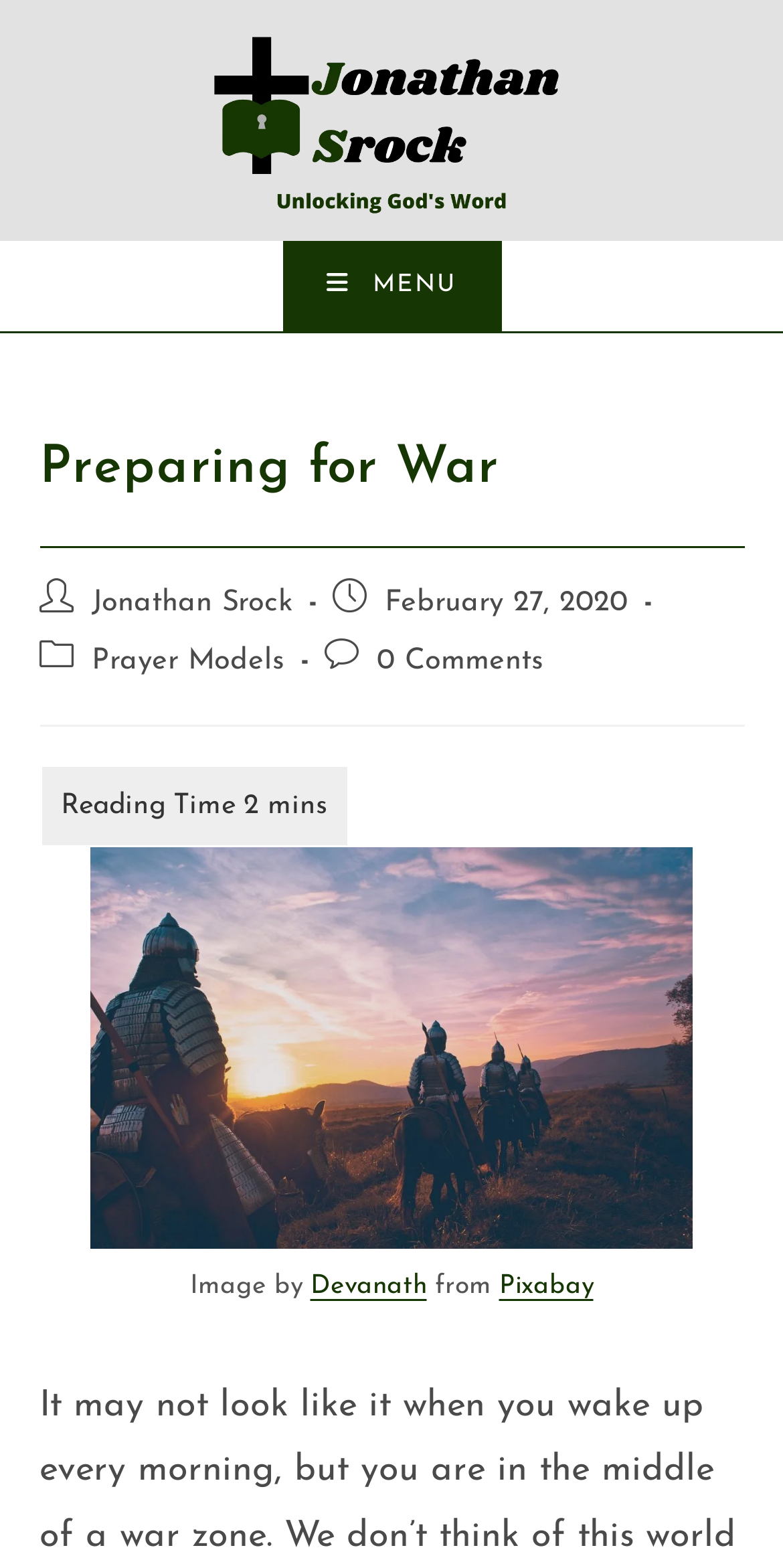Construct a thorough caption encompassing all aspects of the webpage.

The webpage is titled "Preparing for War | Jonathan Srock" and features a prominent image at the top, taking up most of the width, with a caption "Image by Devanath from Pixabay". 

Below the image, there is a header section with a heading "Preparing for War" in a large font size, accompanied by the author's name "Jonathan Srock" and the date "February 27, 2020". 

To the left of the header section, there is a menu link "Mobile Menu" with the text "MENU" next to it. 

On the top right, there is a link "Jonathan Srock – Unlocking God's Word" with an associated image, which appears to be a logo or a branding element. 

The main content of the webpage is divided into sections, with links to "Prayer Models" and "0 Comments" below the header section. 

The webpage also features a figure with a caption, which is positioned below the main content sections, taking up most of the width. The caption mentions the image source, "Image by Devanath from Pixabay".